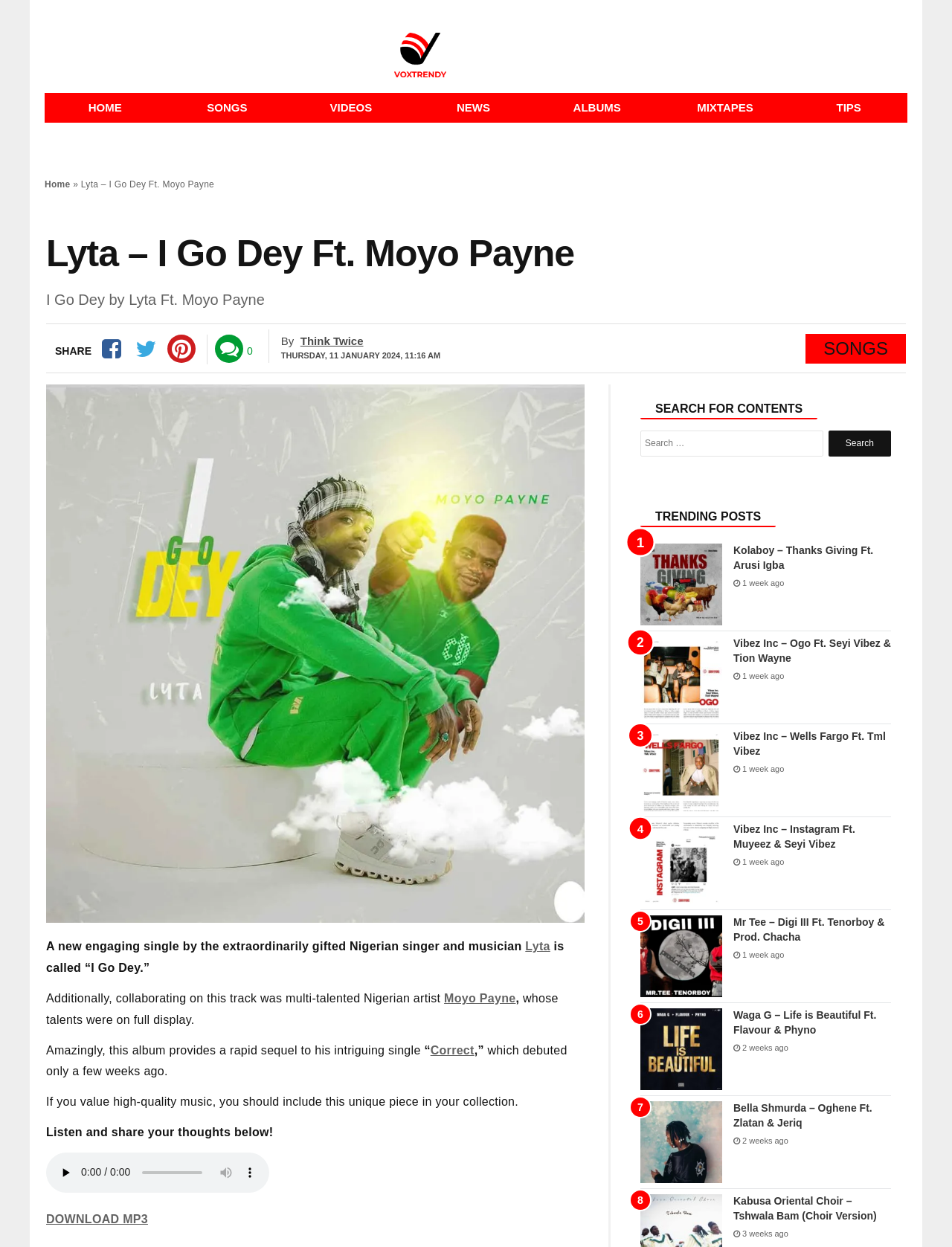How many trending posts are displayed on the webpage?
Answer the question with a detailed and thorough explanation.

The answer can be found by examining the section of the webpage labeled 'TRENDING POSTS'. This section displays five trending posts, each with a title, image, and timestamp.